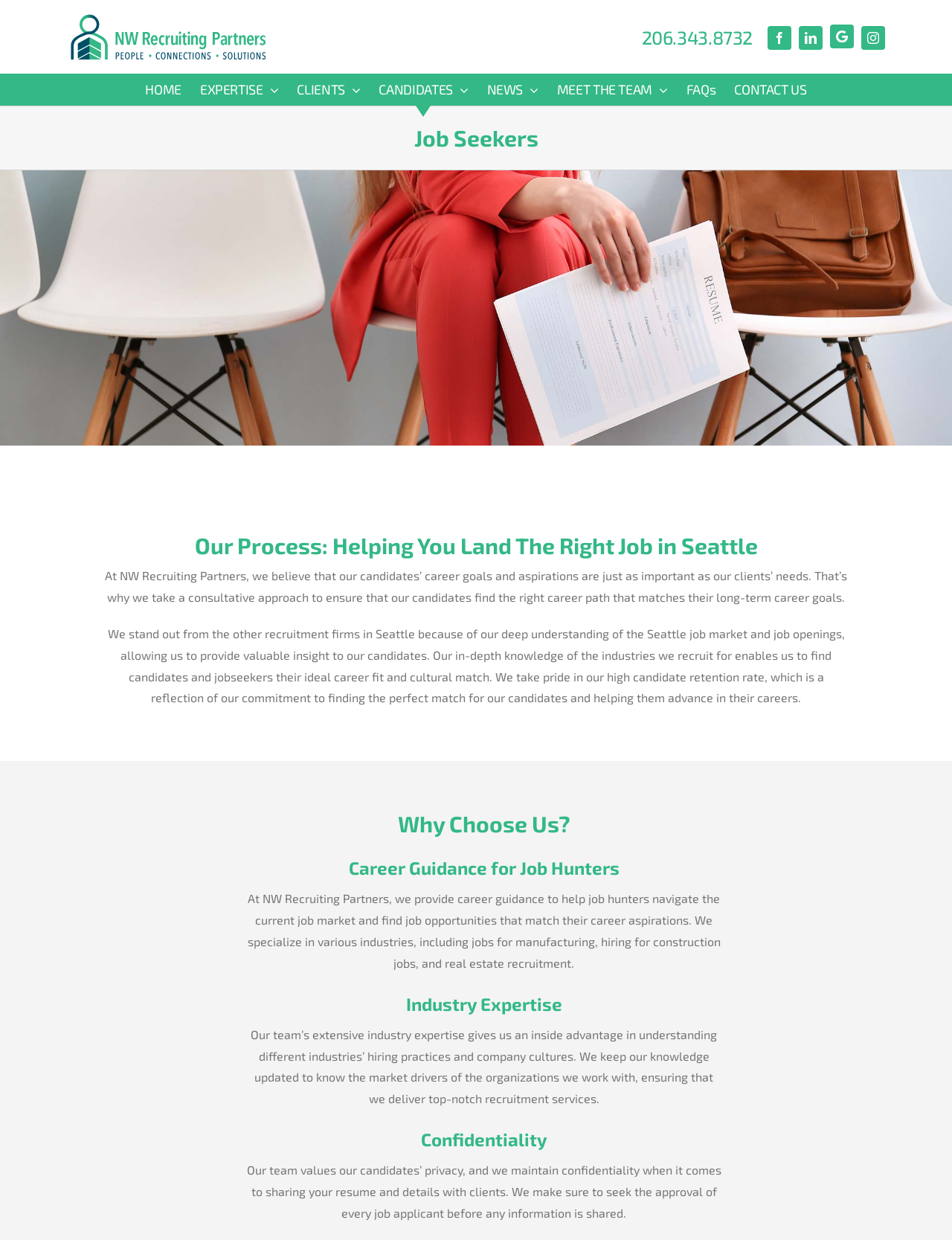Given the description of the UI element: "CONTACT US", predict the bounding box coordinates in the form of [left, top, right, bottom], with each value being a float between 0 and 1.

[0.771, 0.06, 0.847, 0.085]